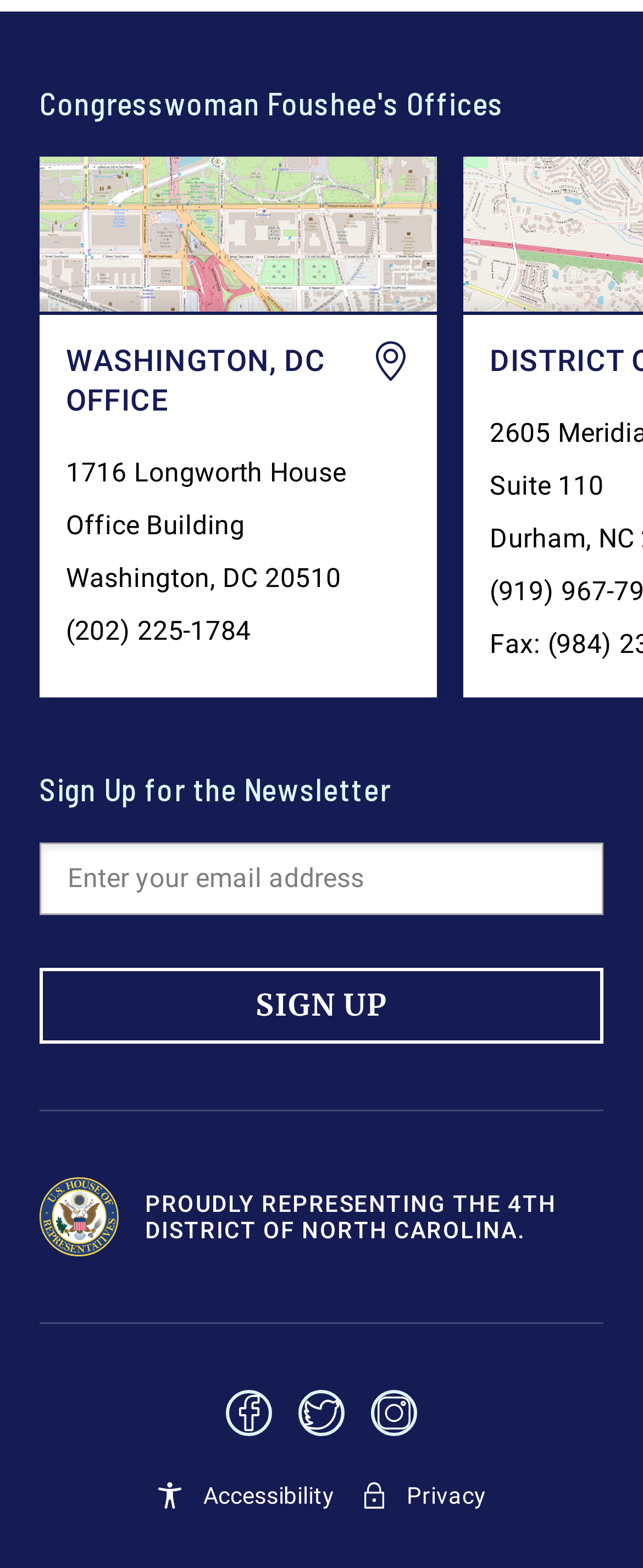What is the phone number of the congresswoman's Washington, DC office?
Give a one-word or short-phrase answer derived from the screenshot.

(202) 225-1784